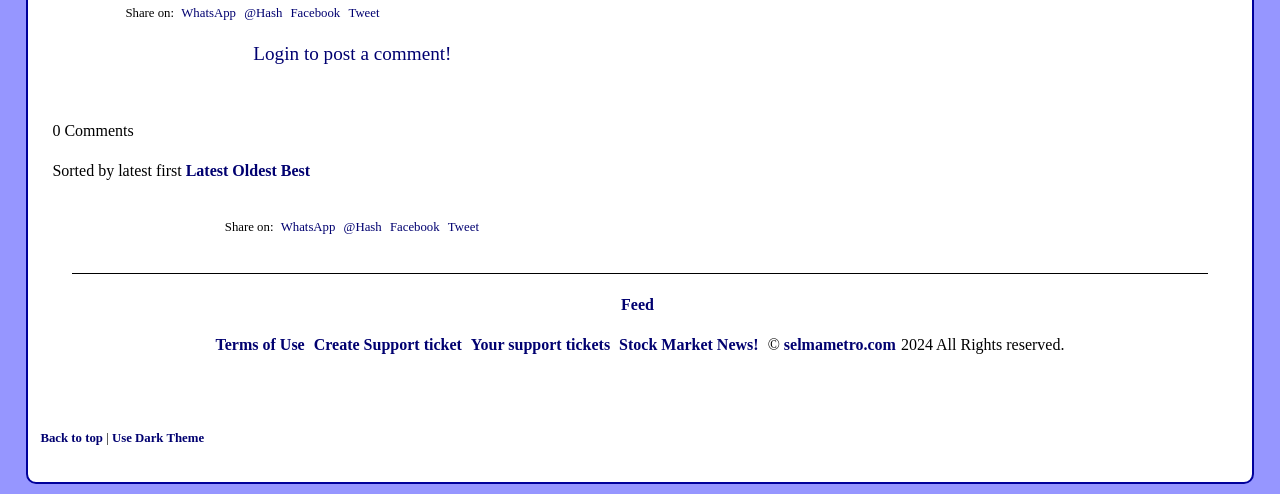Answer briefly with one word or phrase:
What is the theme option available?

Use Dark Theme